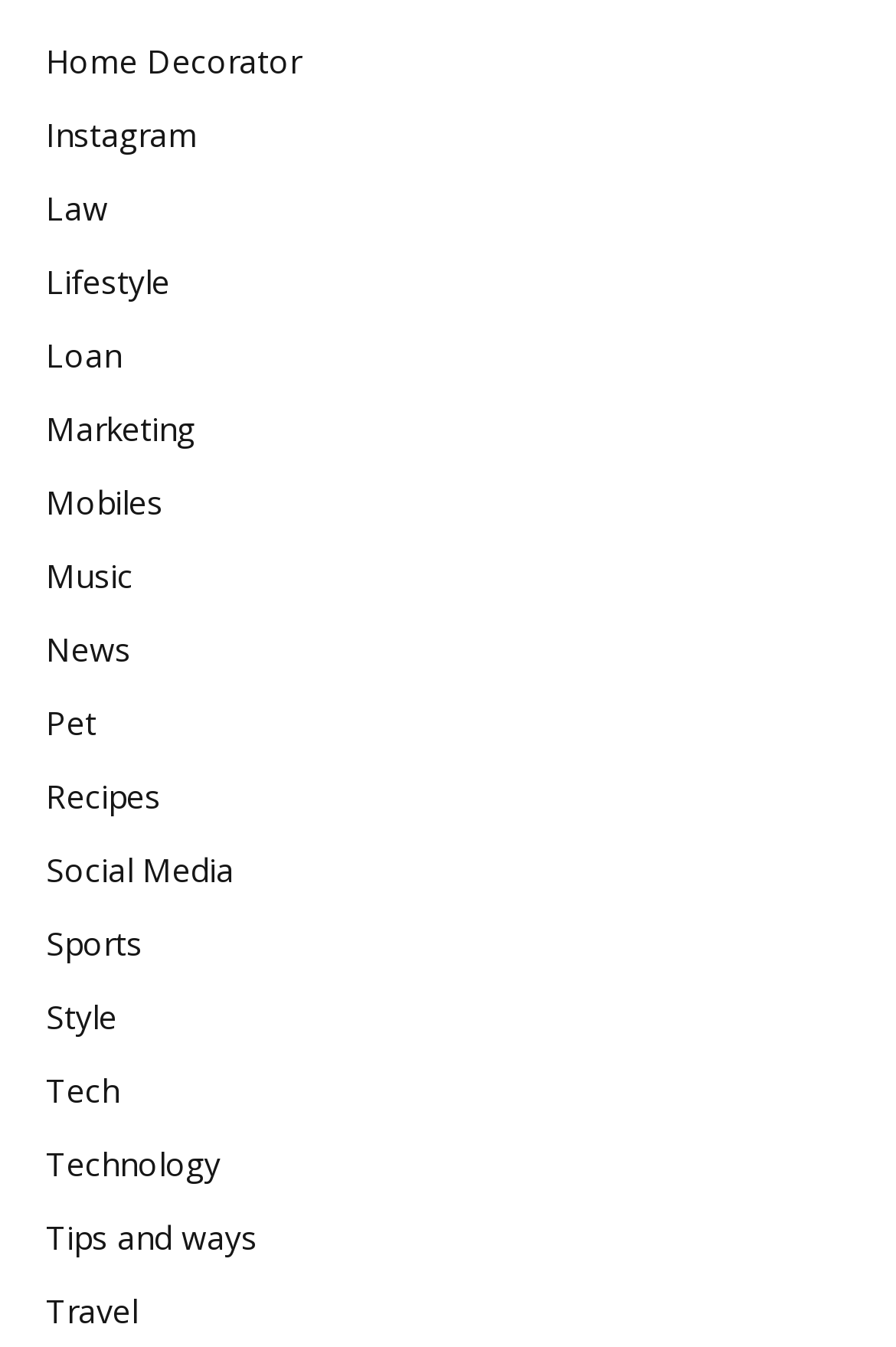Determine the bounding box coordinates of the clickable element necessary to fulfill the instruction: "learn about Loan". Provide the coordinates as four float numbers within the 0 to 1 range, i.e., [left, top, right, bottom].

[0.051, 0.245, 0.136, 0.281]